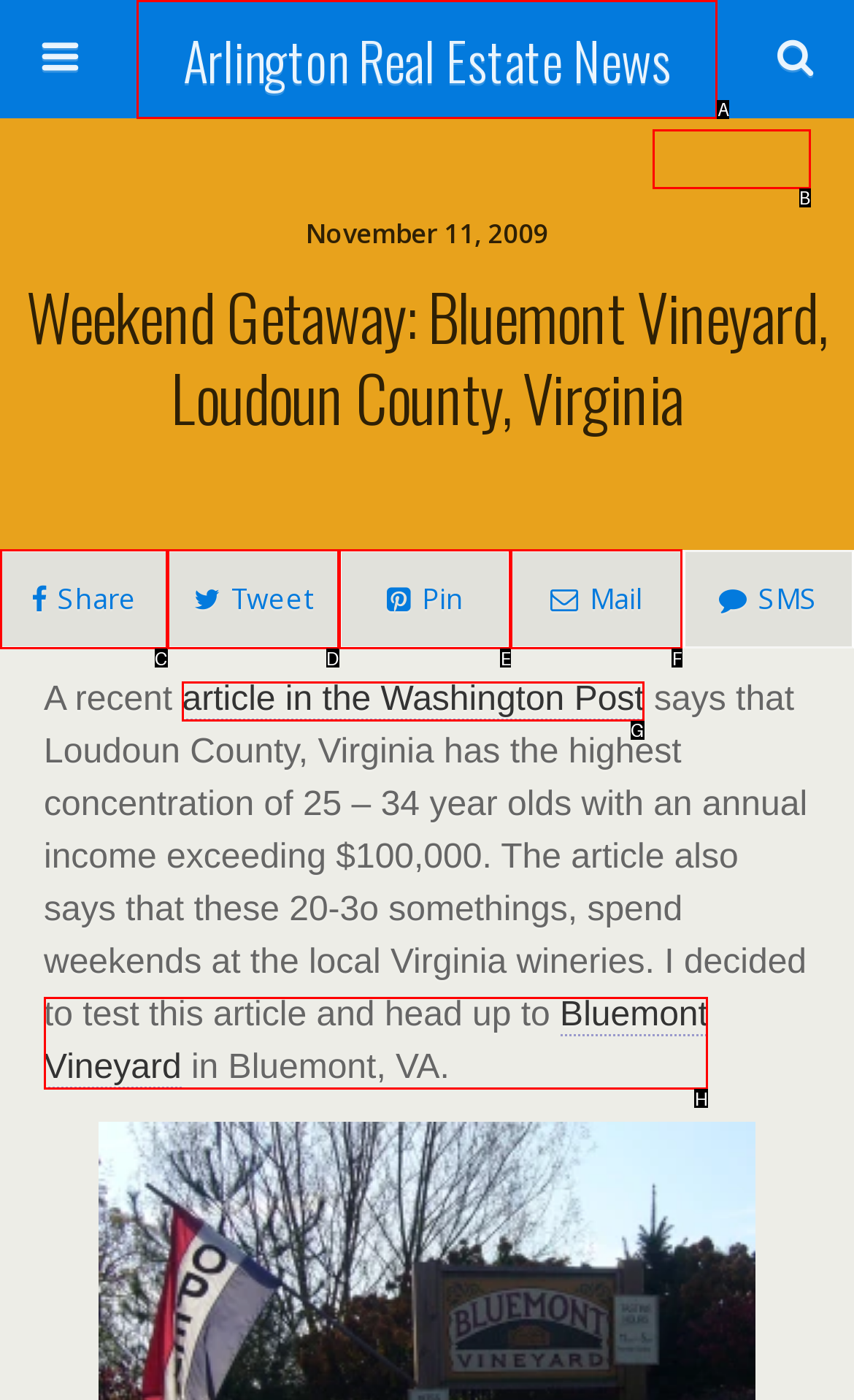Tell me the letter of the UI element I should click to accomplish the task: Read the article in the Washington Post based on the choices provided in the screenshot.

G